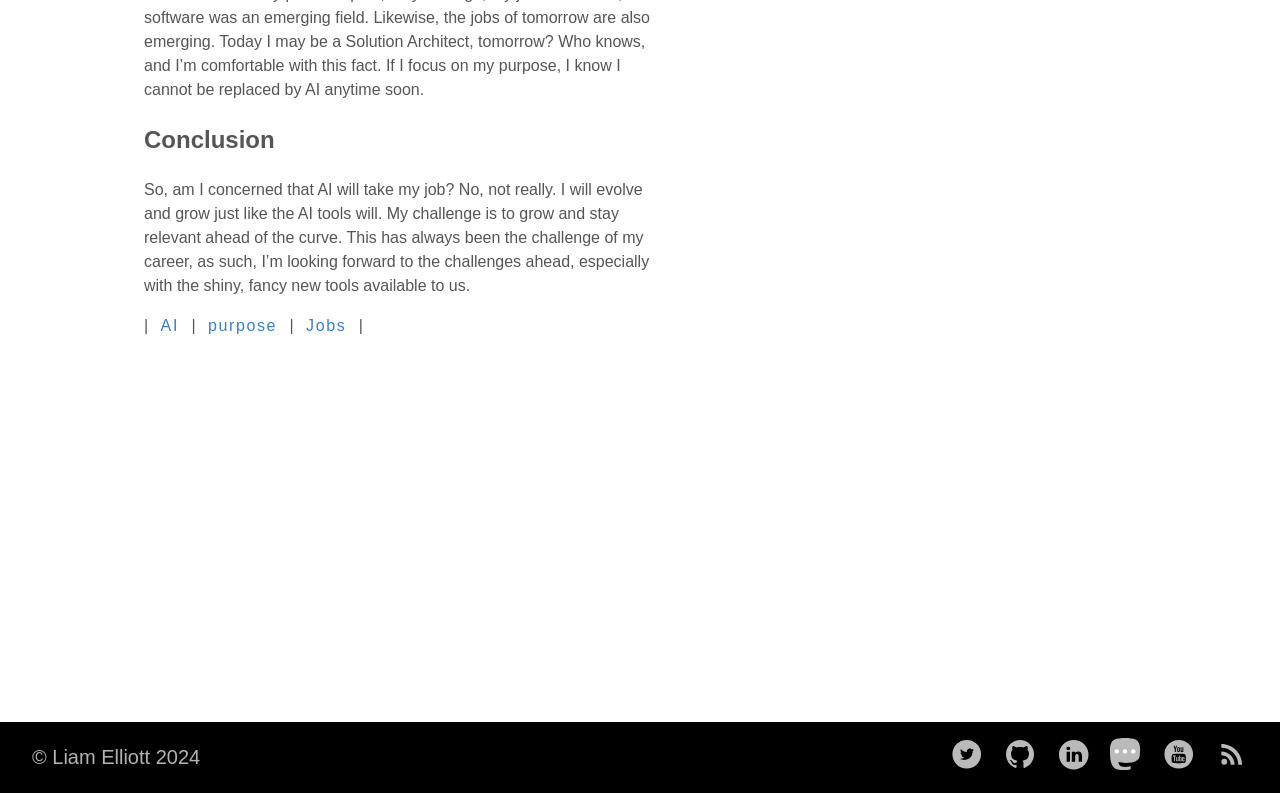Point out the bounding box coordinates of the section to click in order to follow this instruction: "click on the link to follow on LinkedIn".

[0.826, 0.931, 0.86, 0.977]